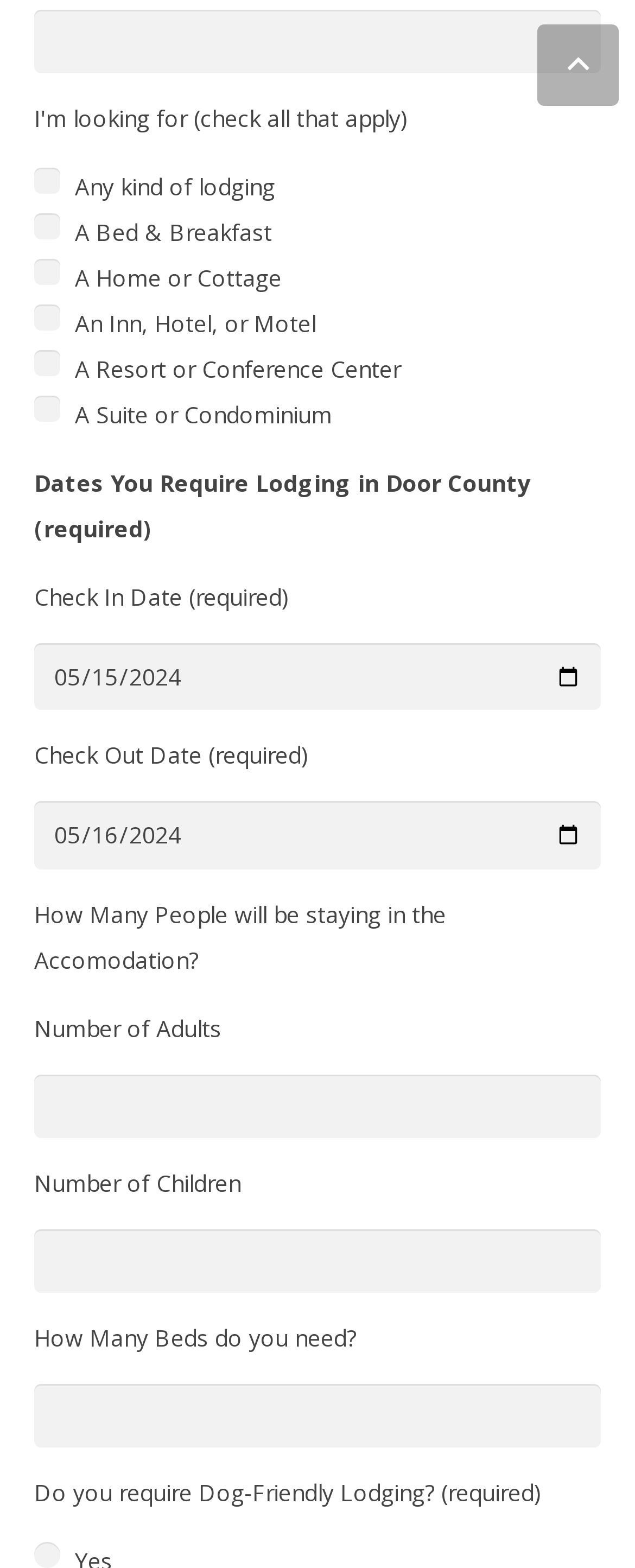Locate the bounding box coordinates for the element described below: "input value="2024-05-16" name="date-12" value="2024-05-16"". The coordinates must be four float values between 0 and 1, formatted as [left, top, right, bottom].

[0.054, 0.511, 0.946, 0.554]